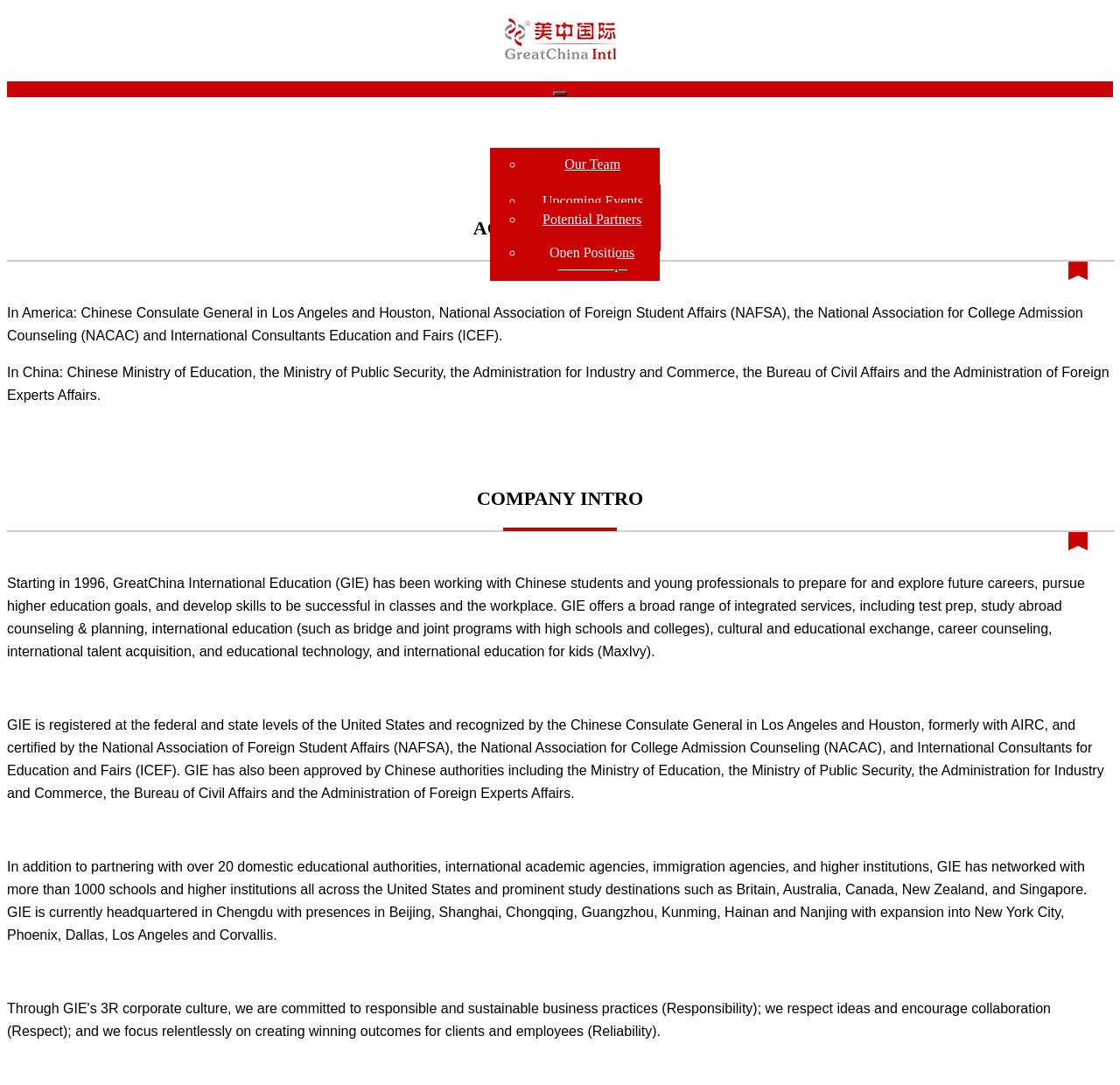Generate a thorough description of the webpage.

The webpage is about GreatChina International, an education company. At the top, there is a logo image and a button. Below the logo, there is a navigation menu with links to different sections of the website, including "Home", "About Us", "Our Team", "Our Students", "Mission & Values", "Partnerships", "Our Programs", "News & Events", and "Contact Us". The links are organized into two columns, with the first column having bullet points and the second column having circle markers.

On the right side of the navigation menu, there is a section with the title "ACCREDITATIONS" and an image. Below this section, there are two blocks of text describing the company's accreditations in America and China.

Further down the page, there is a section with the title "COMPANY INTRO" and an image. This section provides a brief introduction to the company, describing its history, services, and certifications. The text is divided into three paragraphs, with the first paragraph describing the company's mission, the second paragraph listing its certifications, and the third paragraph detailing its partnerships and network.

Throughout the page, there are several images, but no prominent visuals or graphics that stand out. The overall layout is organized and easy to navigate, with clear headings and concise text.